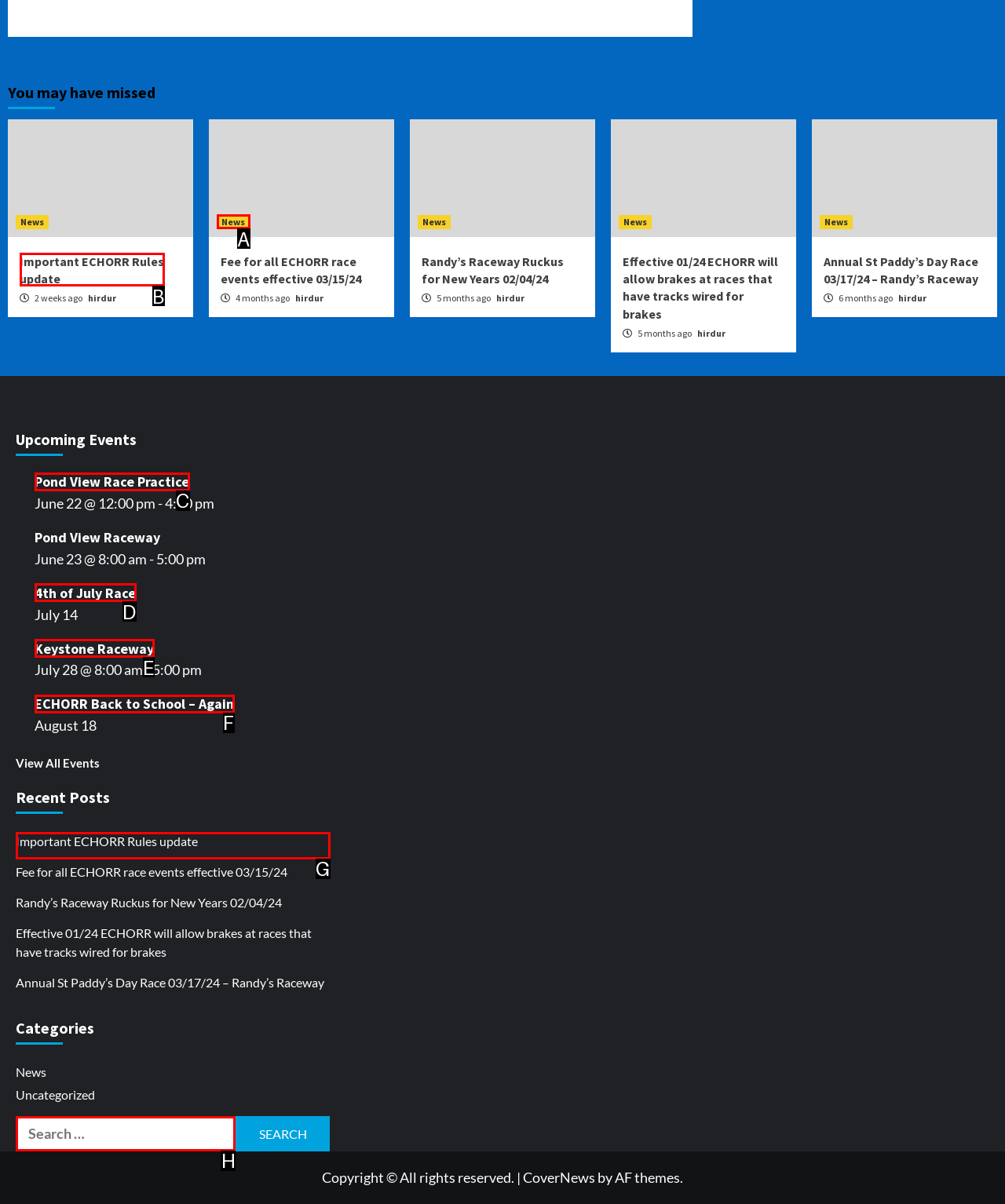From the given options, tell me which letter should be clicked to complete this task: Search for something
Answer with the letter only.

H